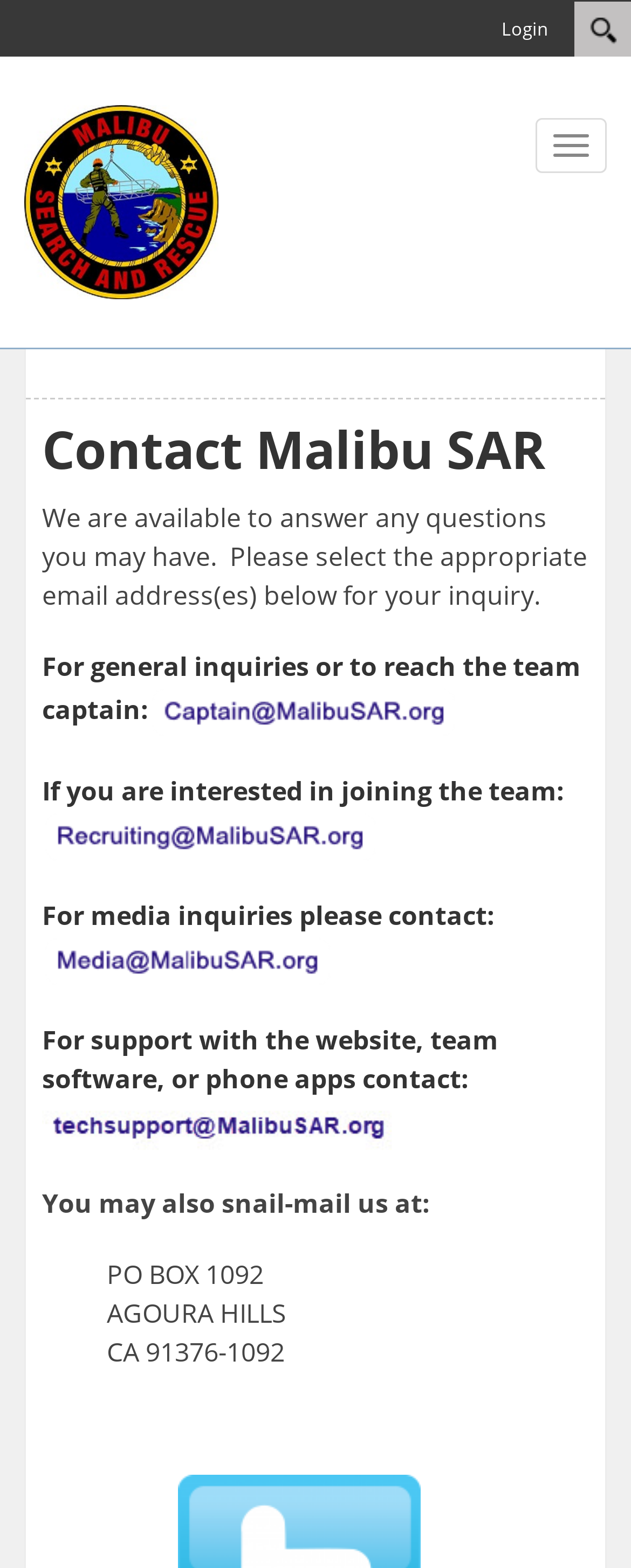Locate the bounding box coordinates of the area where you should click to accomplish the instruction: "Login to the system".

[0.756, 0.001, 0.908, 0.036]